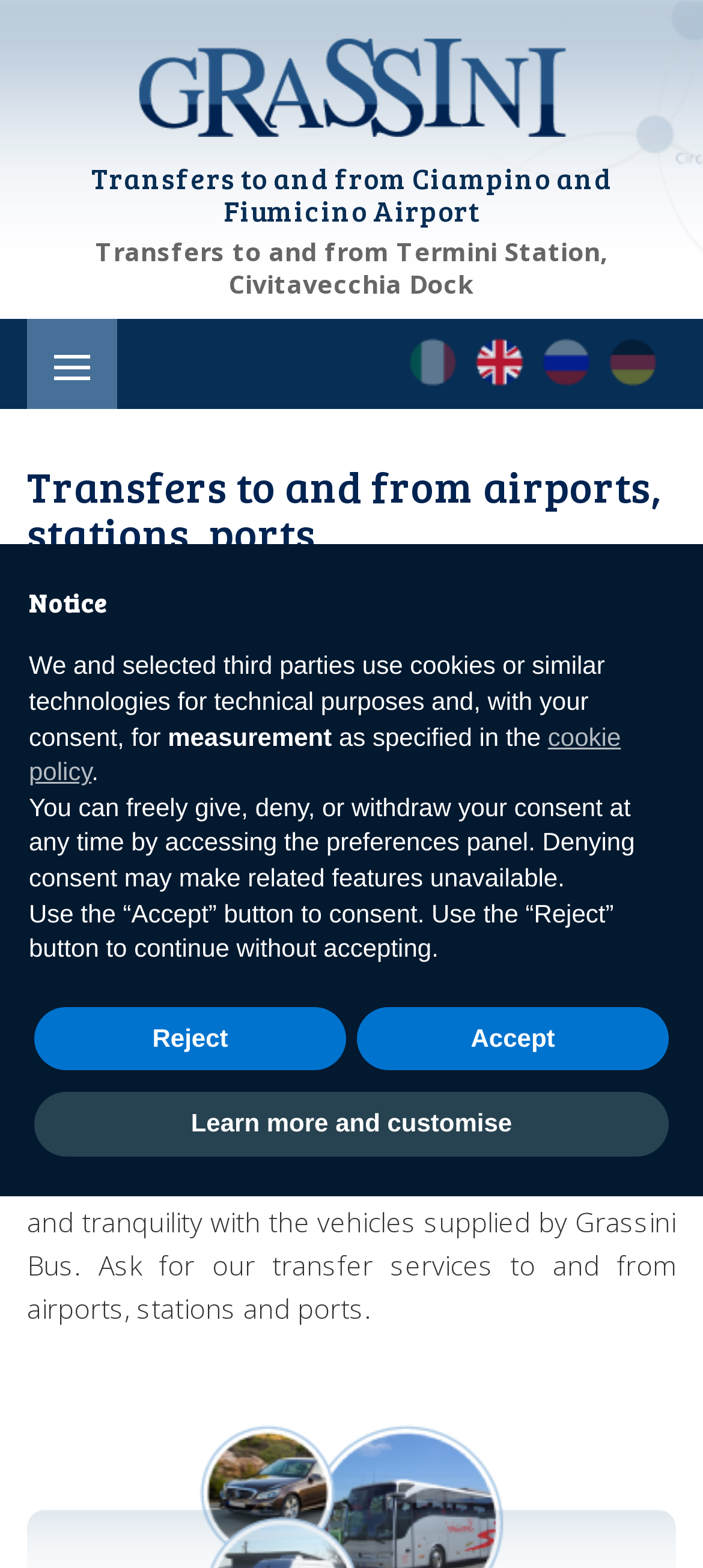What type of services does Grassini Bus provide?
Answer the question using a single word or phrase, according to the image.

Transfers and trips